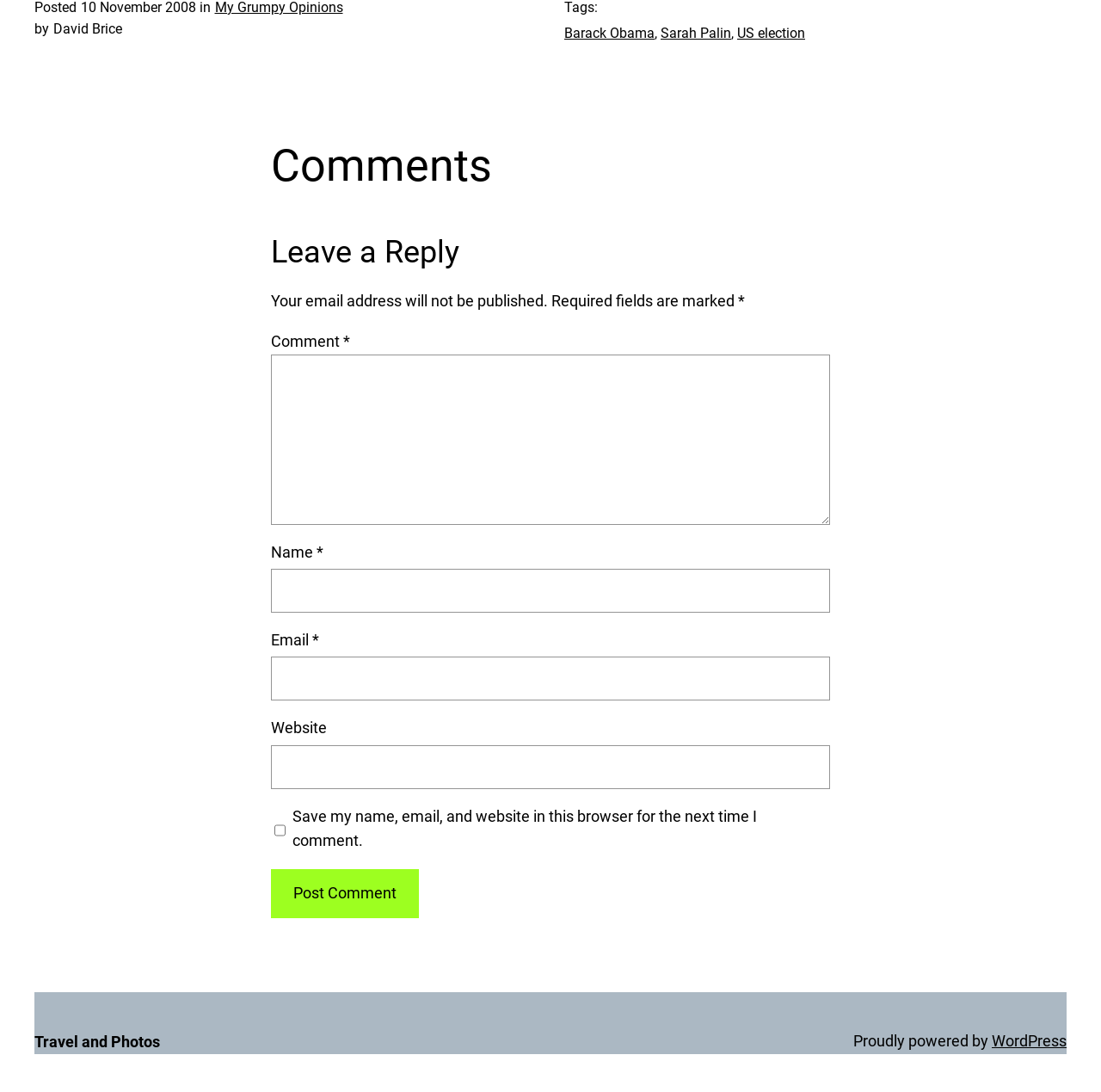What platform is the website built on?
Using the details from the image, give an elaborate explanation to answer the question.

The website is built on WordPress, as indicated by the 'Proudly powered by WordPress' text at the bottom of the webpage.